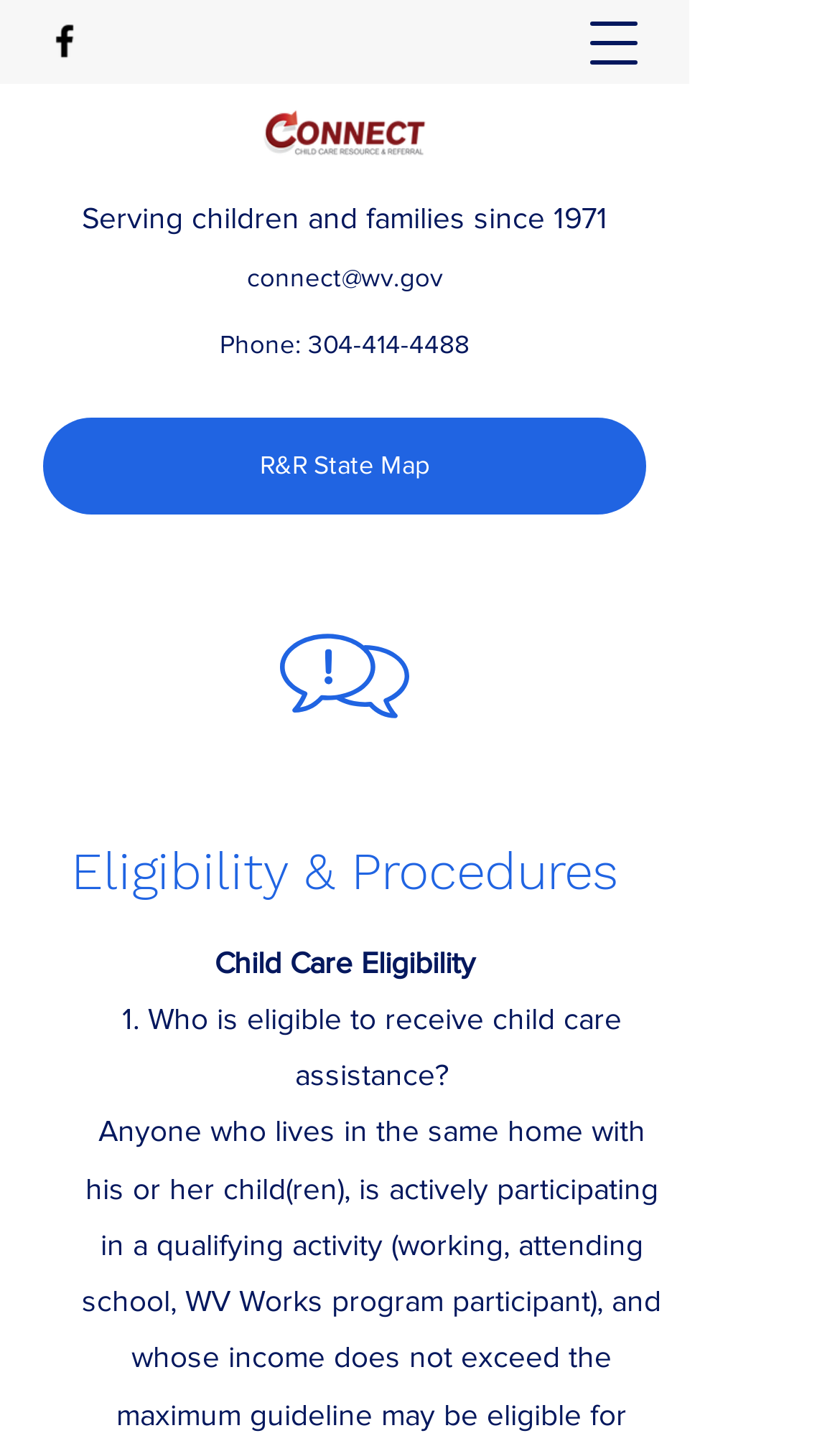Provide a brief response in the form of a single word or phrase:
What is the first step in child care eligibility?

Who is eligible to receive child care assistance?